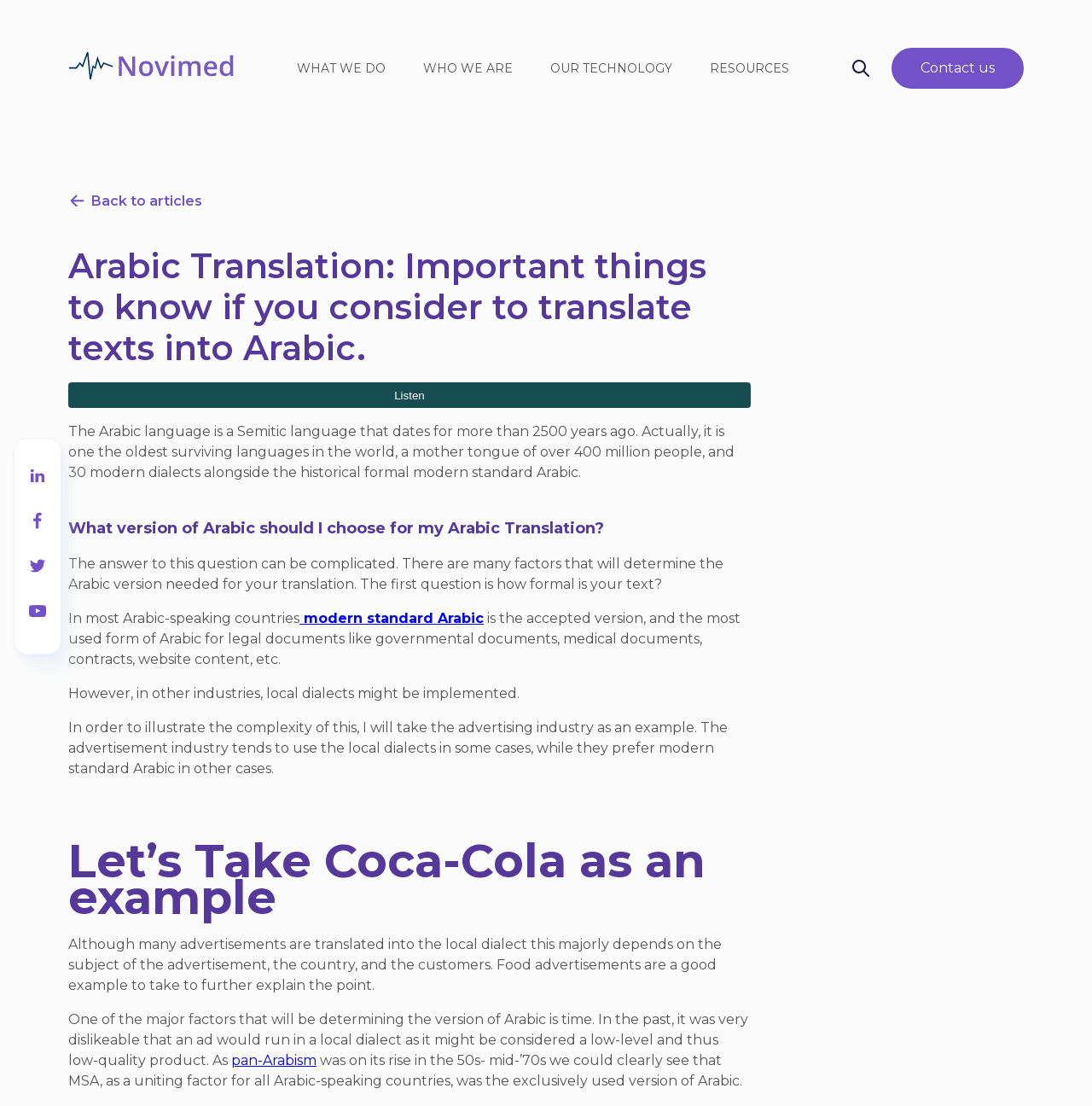Provide the bounding box coordinates in the format (top-left x, top-left y, bottom-right x, bottom-right y). All values are floating point numbers between 0 and 1. Determine the bounding box coordinate of the UI element described as: Practice Areas

None